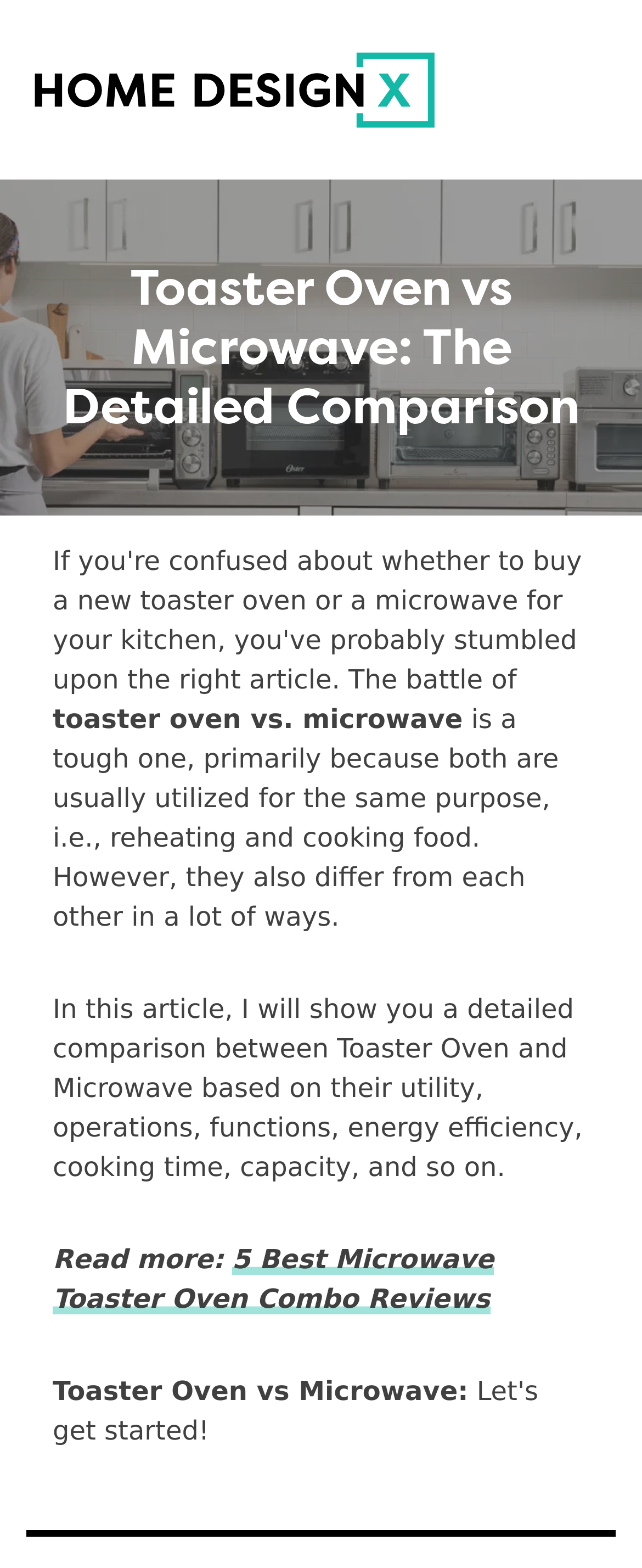Please answer the following question using a single word or phrase: 
What is the purpose of toaster oven and microwave?

Reheating and cooking food